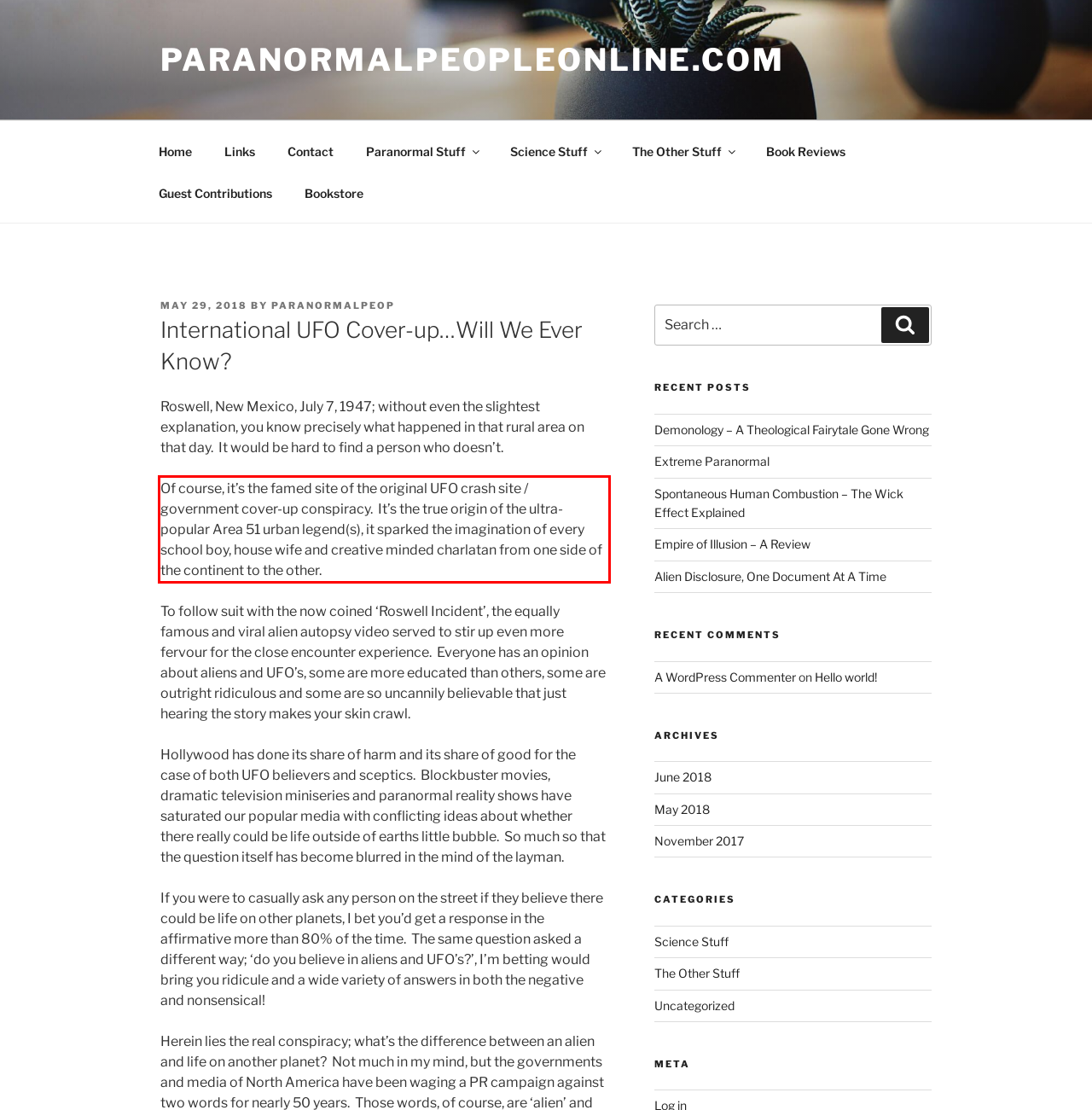You are provided with a screenshot of a webpage featuring a red rectangle bounding box. Extract the text content within this red bounding box using OCR.

Of course, it’s the famed site of the original UFO crash site / government cover-up conspiracy. It’s the true origin of the ultra-popular Area 51 urban legend(s), it sparked the imagination of every school boy, house wife and creative minded charlatan from one side of the continent to the other.